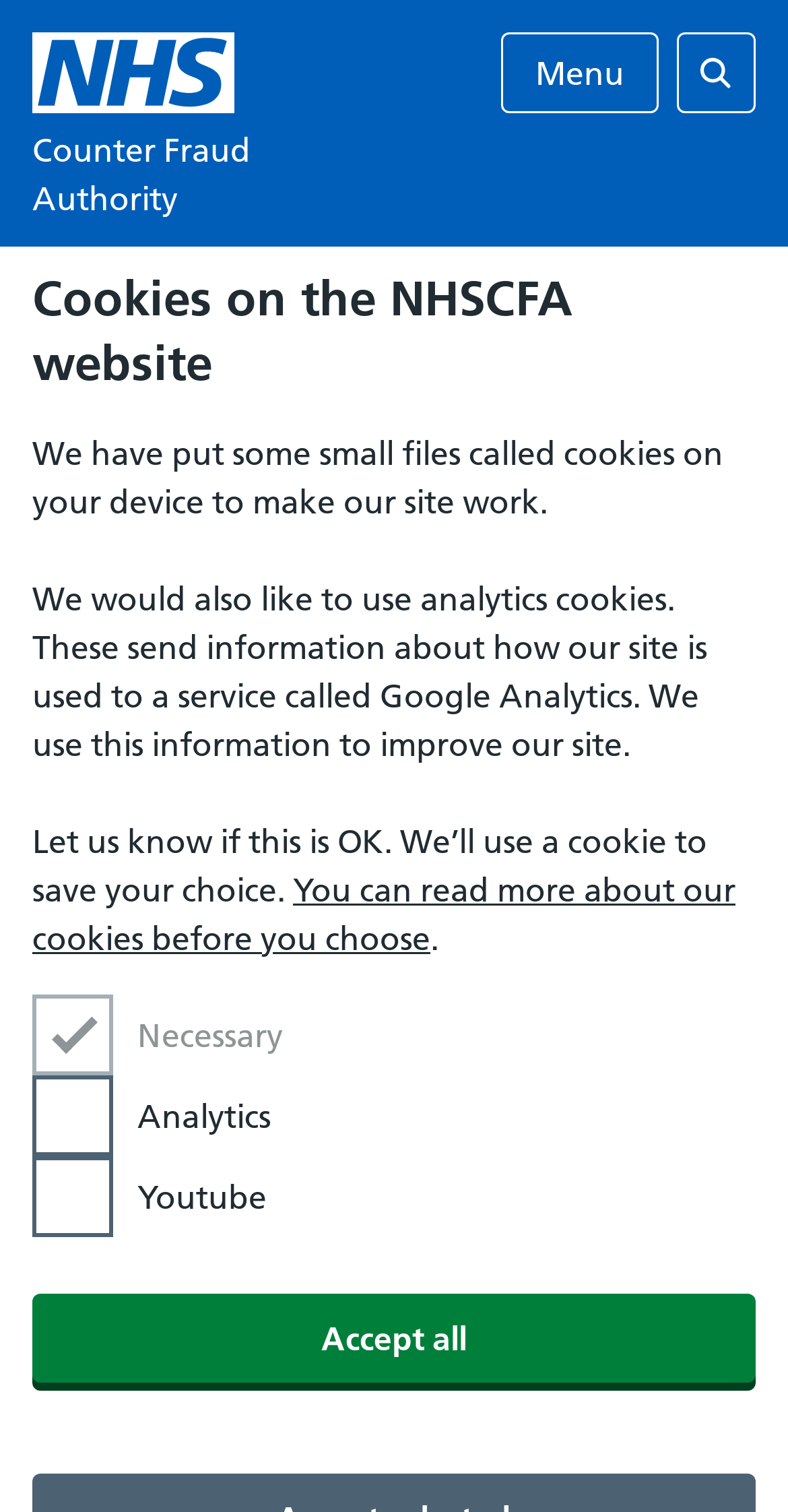Using the format (top-left x, top-left y, bottom-right x, bottom-right y), and given the element description, identify the bounding box coordinates within the screenshot: parent_node: Youtube

[0.041, 0.765, 0.144, 0.818]